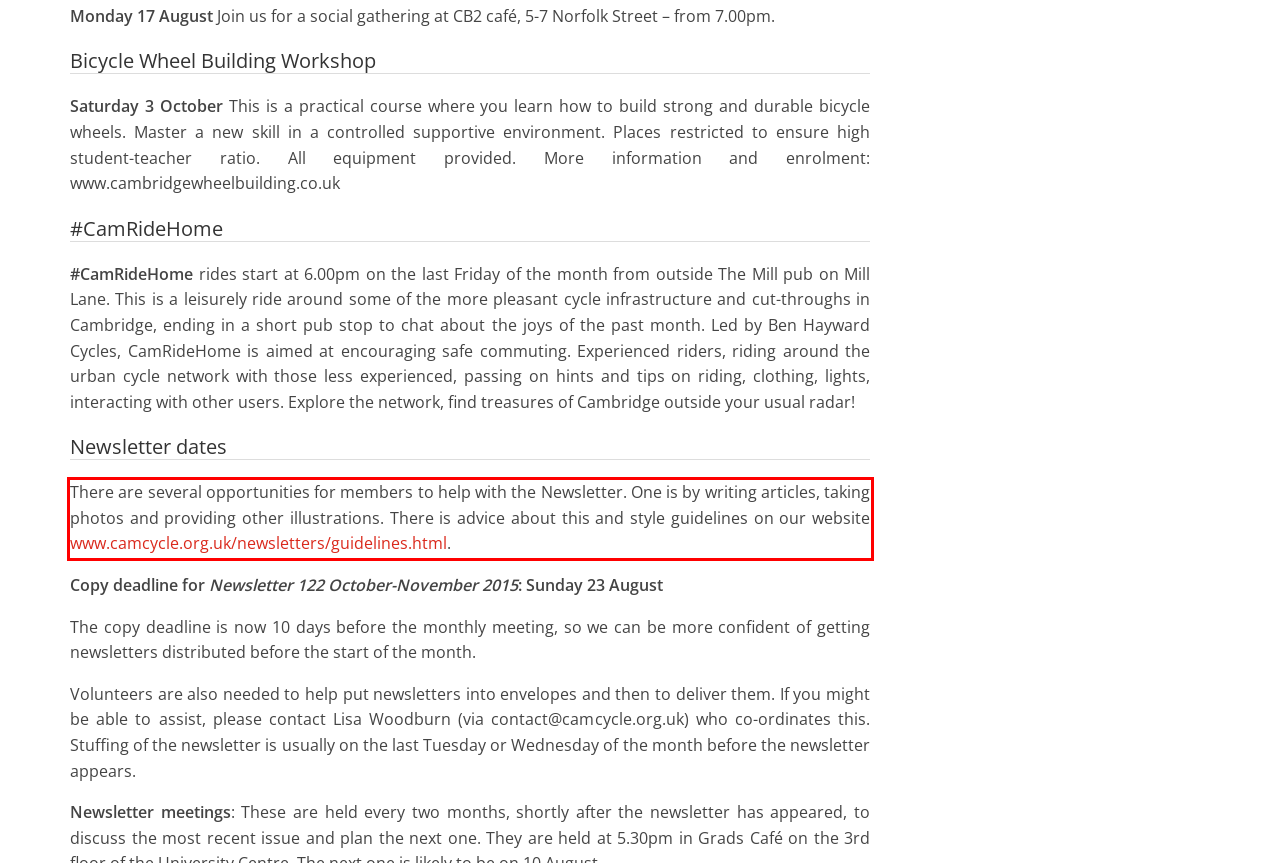Examine the webpage screenshot and use OCR to obtain the text inside the red bounding box.

There are several opportunities for members to help with the Newsletter. One is by writing articles, taking photos and providing other illustrations. There is advice about this and style guidelines on our website www.camcycle.org.uk/newsletters/guidelines.html.